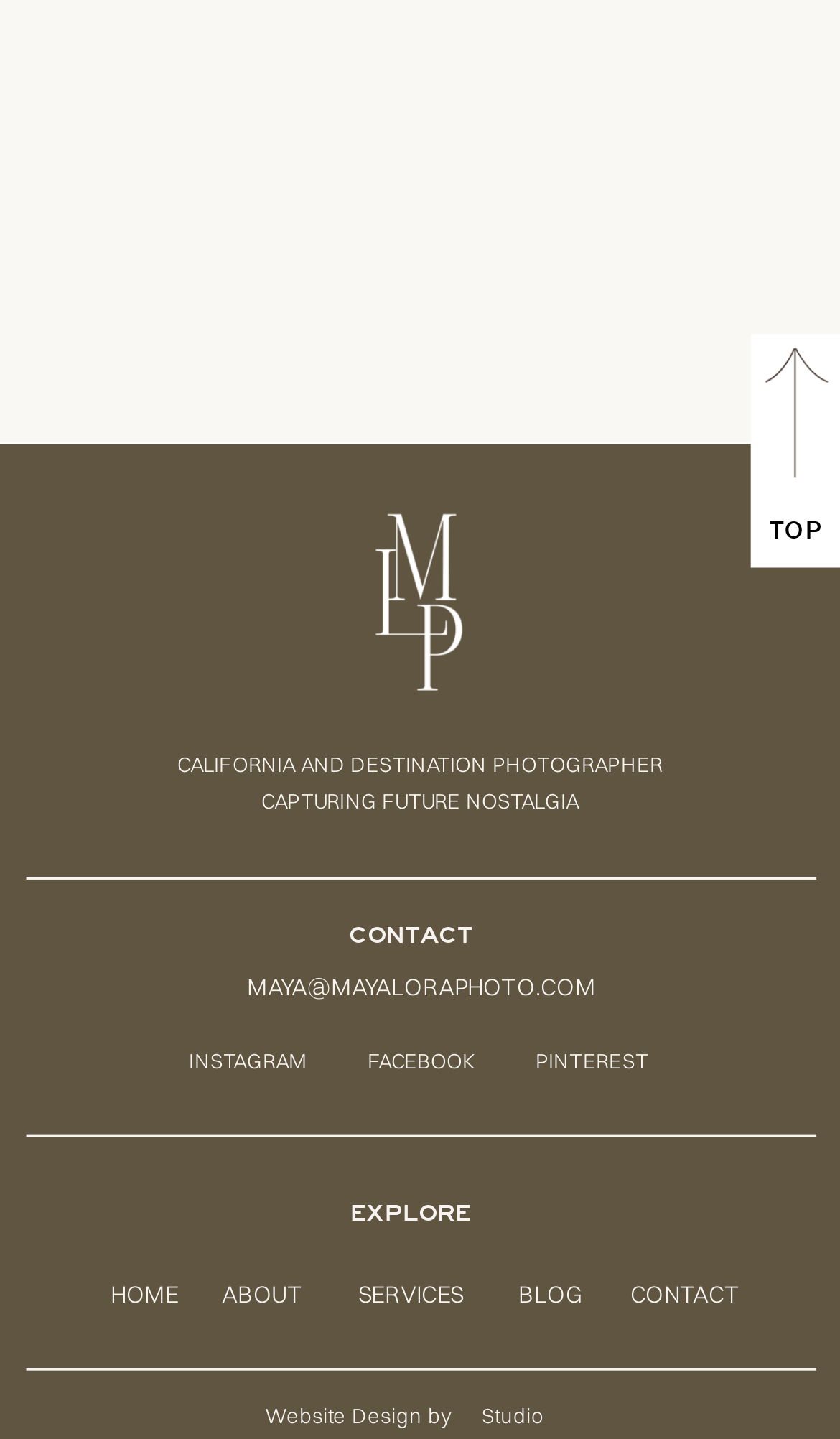Mark the bounding box of the element that matches the following description: "Screw Briquetting Machine".

None